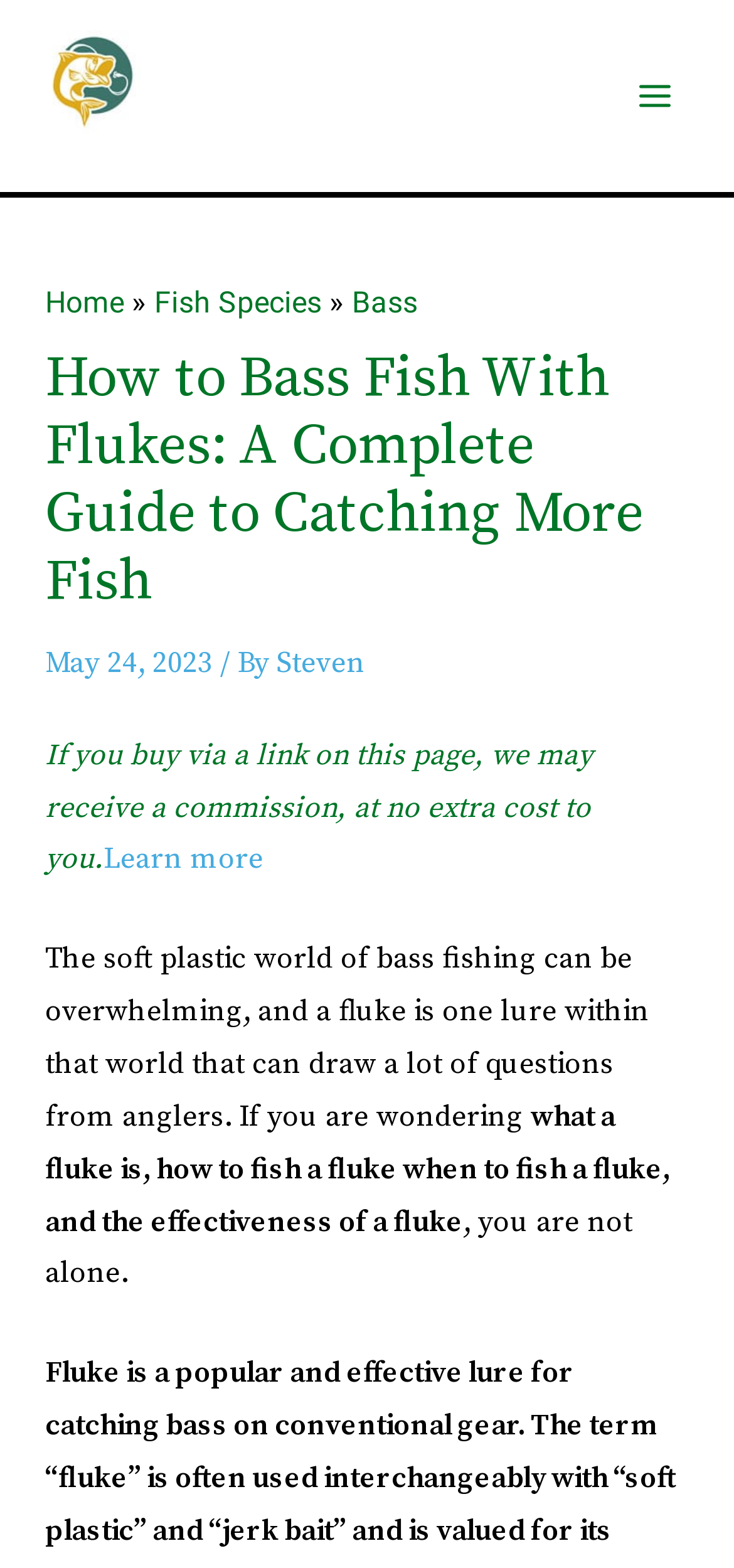Find and extract the text of the primary heading on the webpage.

How to Bass Fish With Flukes: A Complete Guide to Catching More Fish